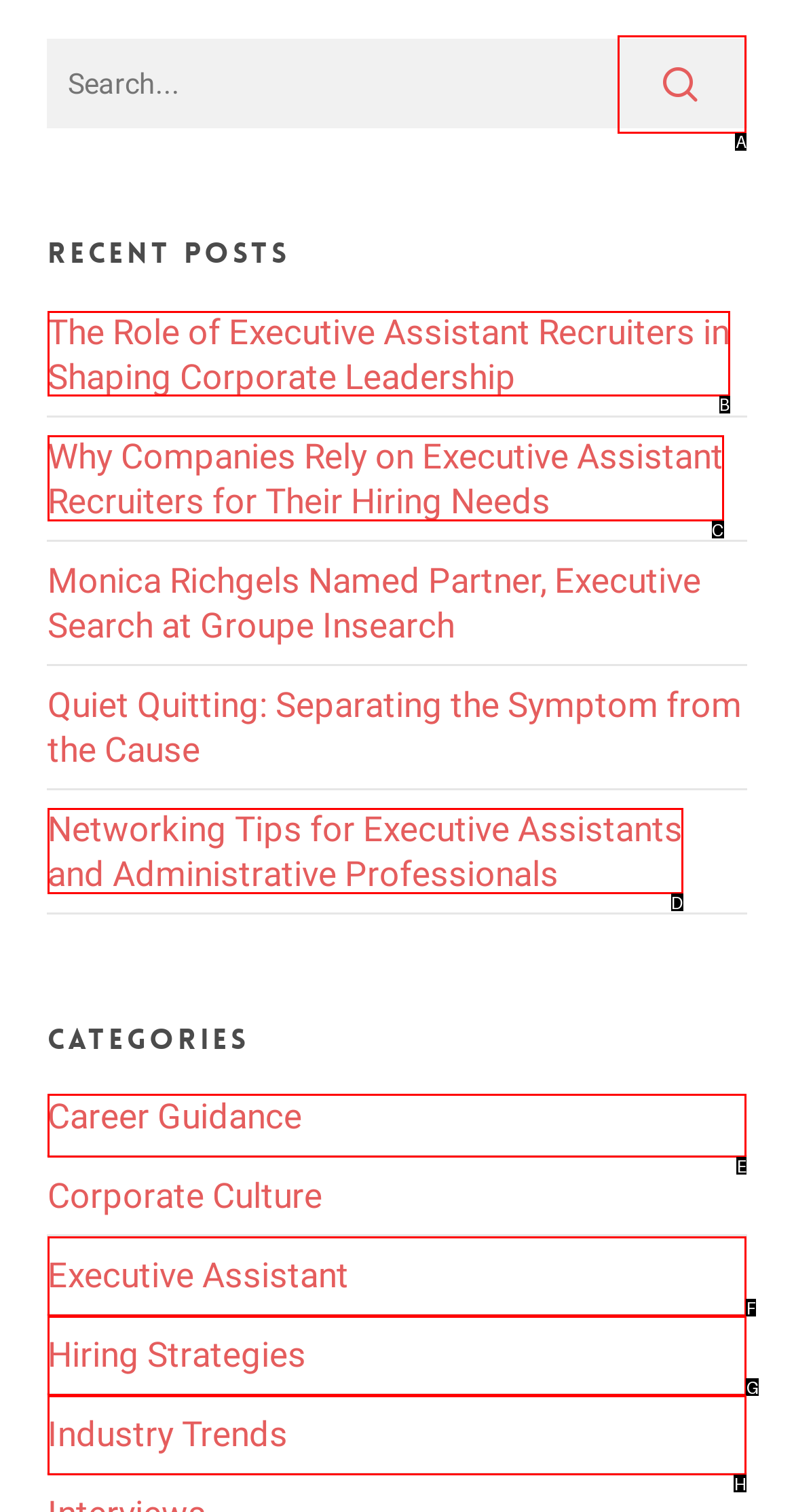Identify the correct option to click in order to accomplish the task: read the latest blog post Provide your answer with the letter of the selected choice.

None